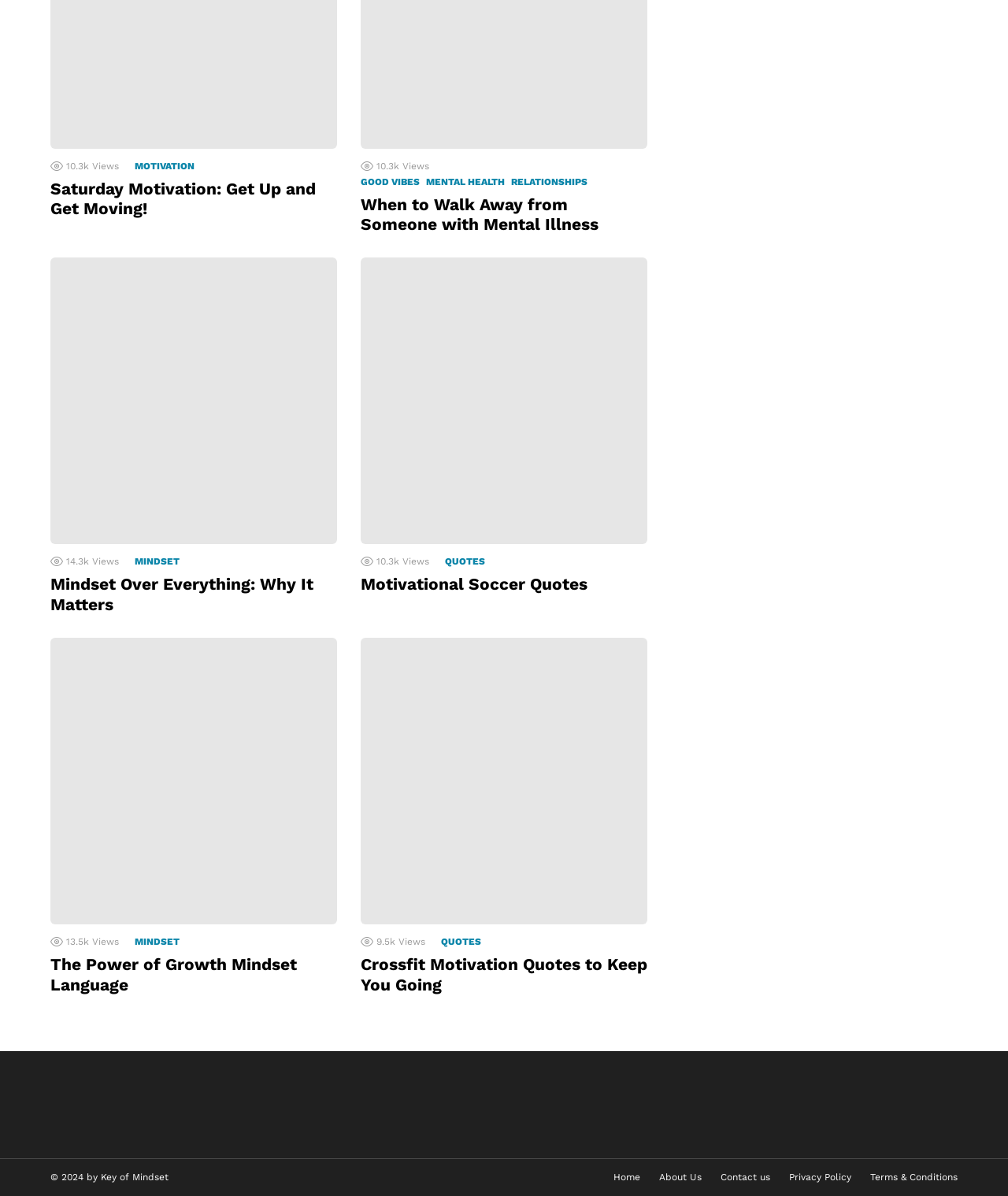Pinpoint the bounding box coordinates of the clickable element to carry out the following instruction: "View the article 'Mindset Over Everything: Why It Matters'."

[0.05, 0.48, 0.334, 0.514]